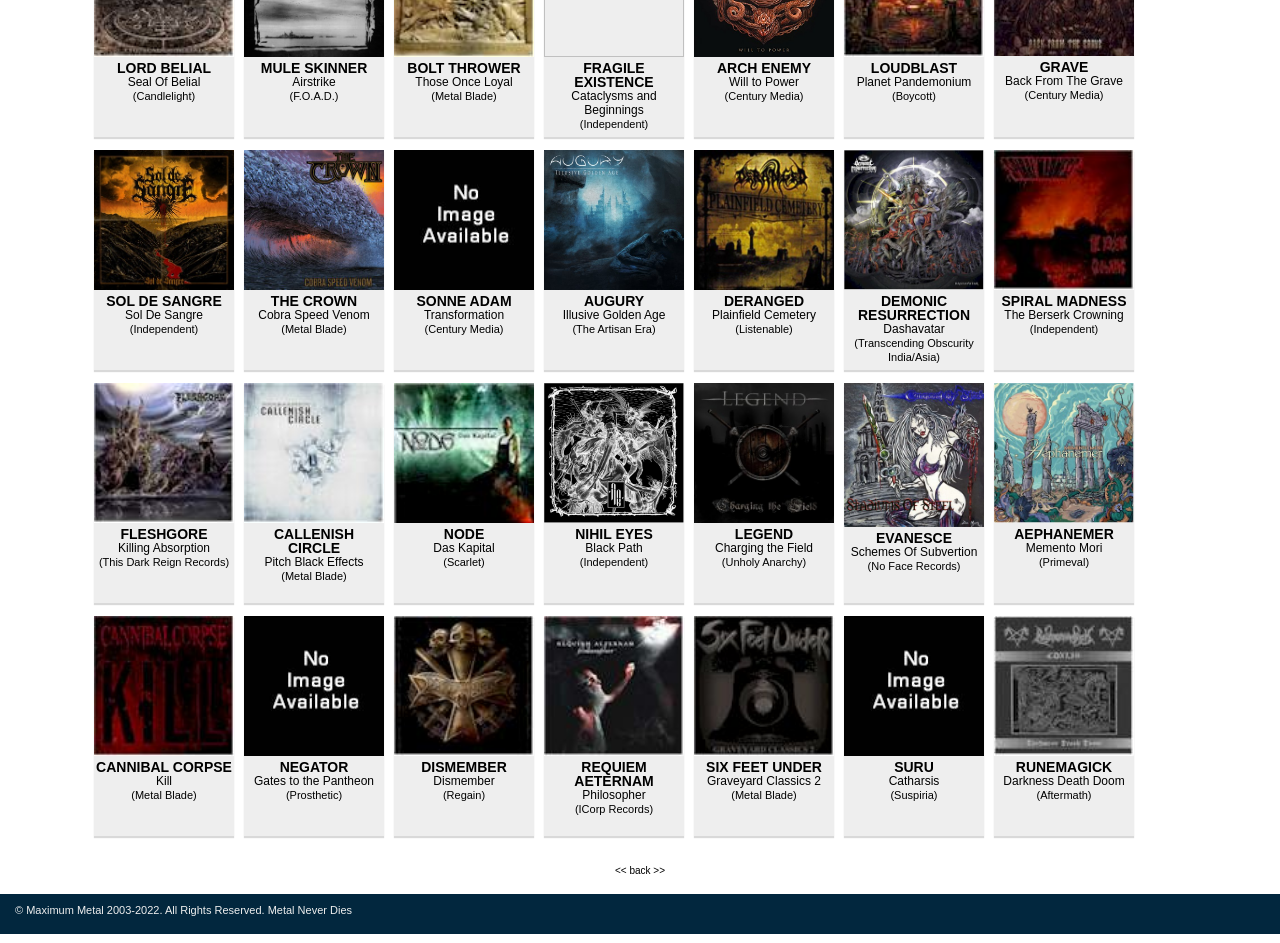Locate the bounding box coordinates of the clickable region necessary to complete the following instruction: "Click on LORD BELIAL". Provide the coordinates in the format of four float numbers between 0 and 1, i.e., [left, top, right, bottom].

[0.091, 0.064, 0.165, 0.081]